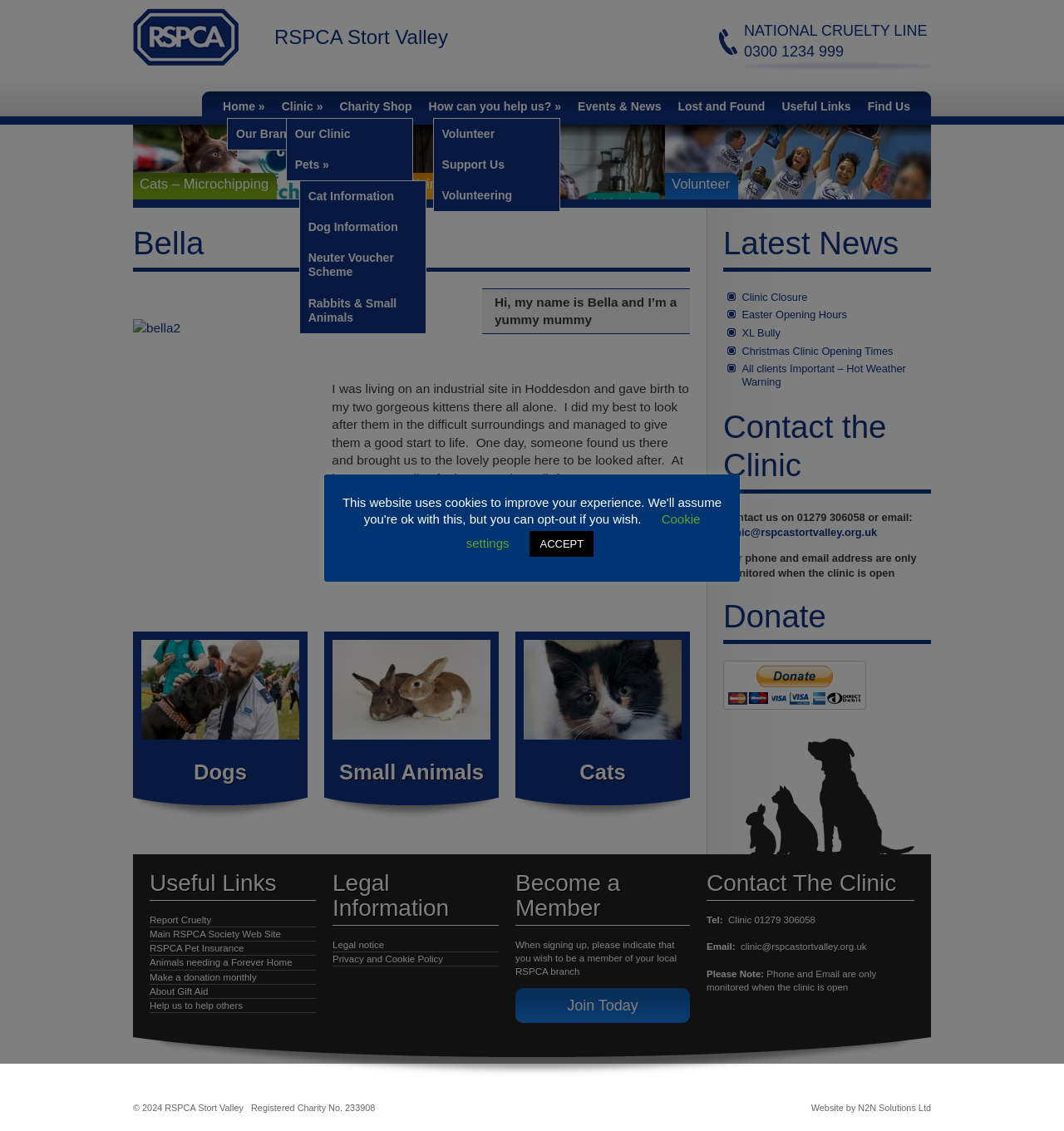Given the element description, predict the bounding box coordinates in the format (top-left x, top-left y, bottom-right x, bottom-right y). Make sure all values are between 0 and 1. Here is the element description: Events & News

[0.541, 0.084, 0.624, 0.104]